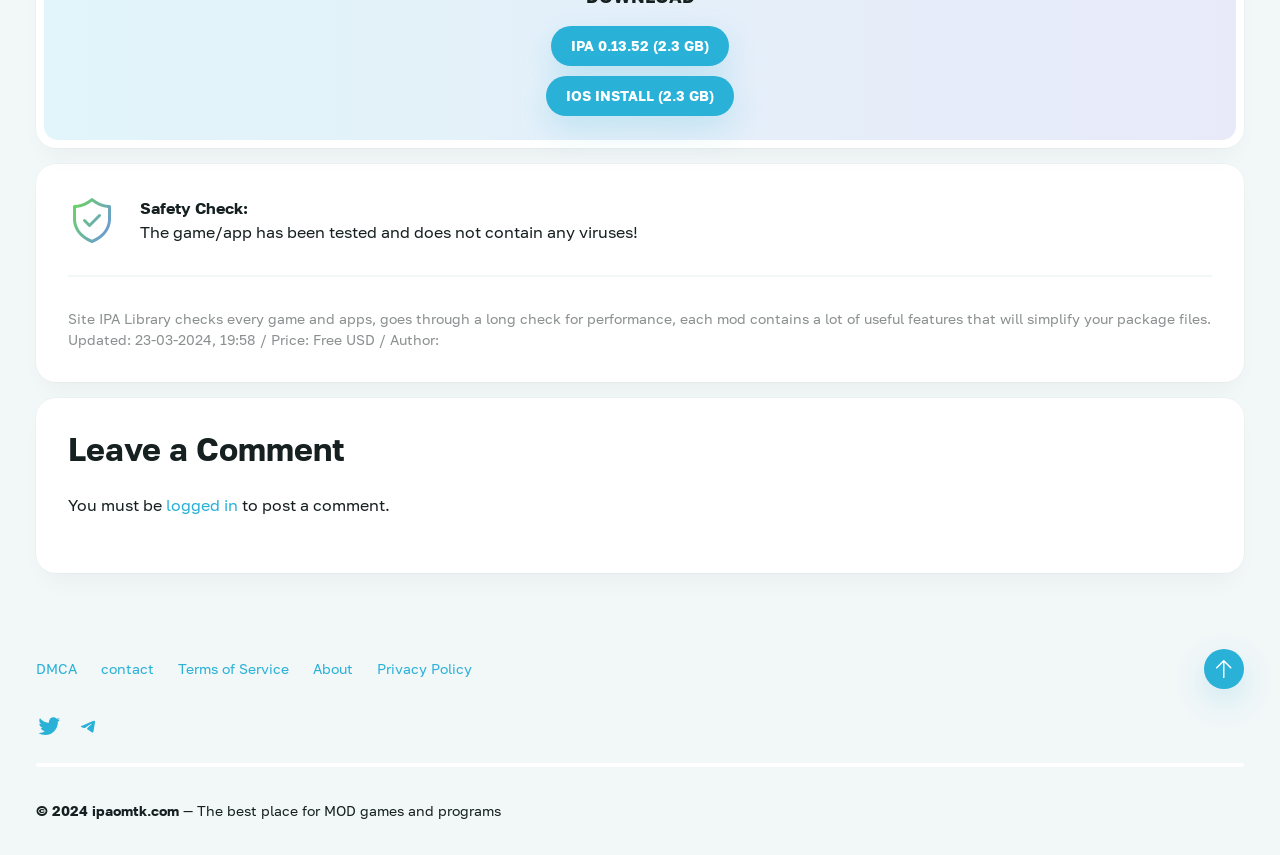Please identify the bounding box coordinates of the clickable area that will allow you to execute the instruction: "Download IPA 0.13.52".

[0.43, 0.031, 0.57, 0.077]